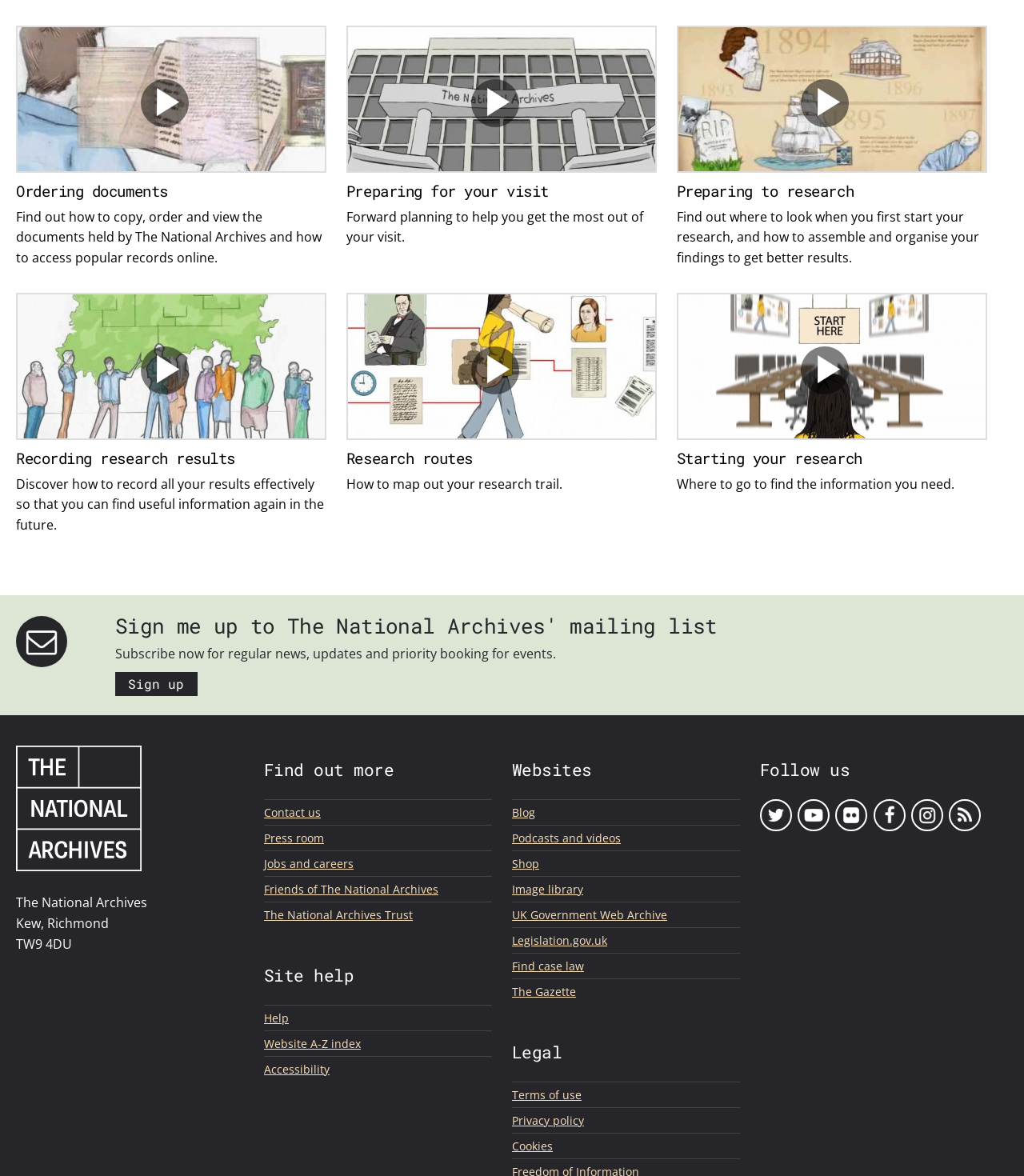Identify the bounding box coordinates for the element you need to click to achieve the following task: "Visit the Facebook page". The coordinates must be four float values ranging from 0 to 1, formatted as [left, top, right, bottom].

None